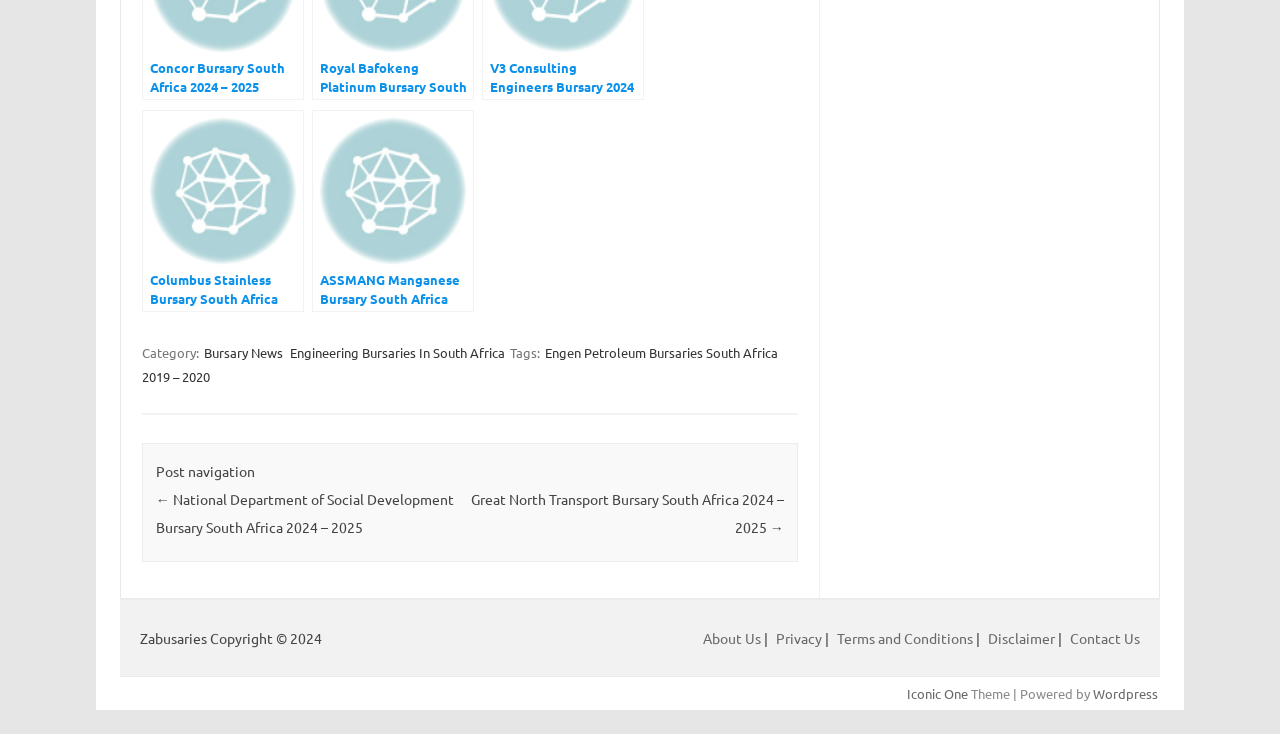Please identify the bounding box coordinates of the region to click in order to complete the given instruction: "Read the National Department of Social Development Bursary post". The coordinates should be four float numbers between 0 and 1, i.e., [left, top, right, bottom].

[0.122, 0.668, 0.355, 0.731]